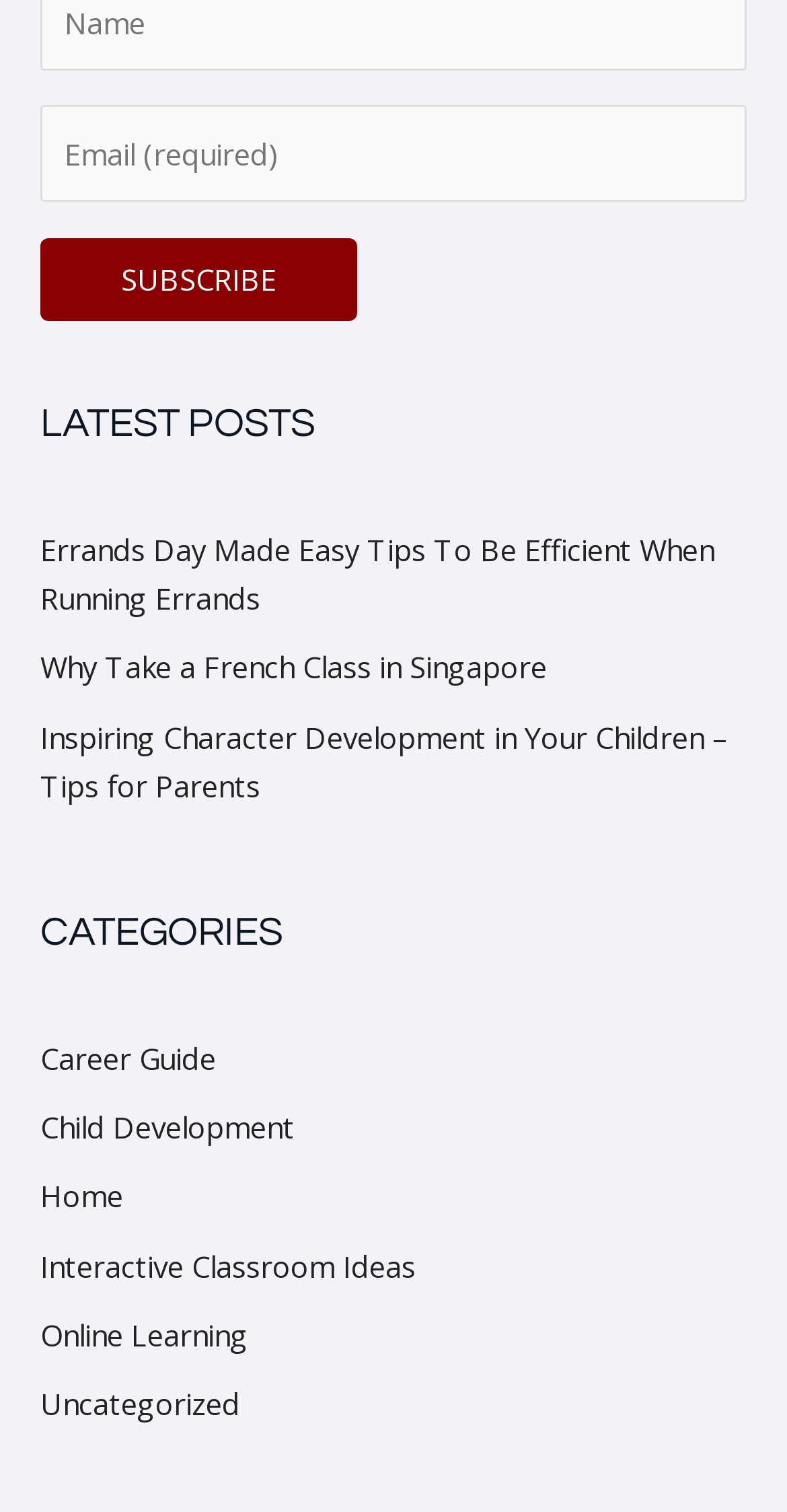Identify the bounding box for the described UI element. Provide the coordinates in (top-left x, top-left y, bottom-right x, bottom-right y) format with values ranging from 0 to 1: Child Development

[0.051, 0.732, 0.374, 0.759]